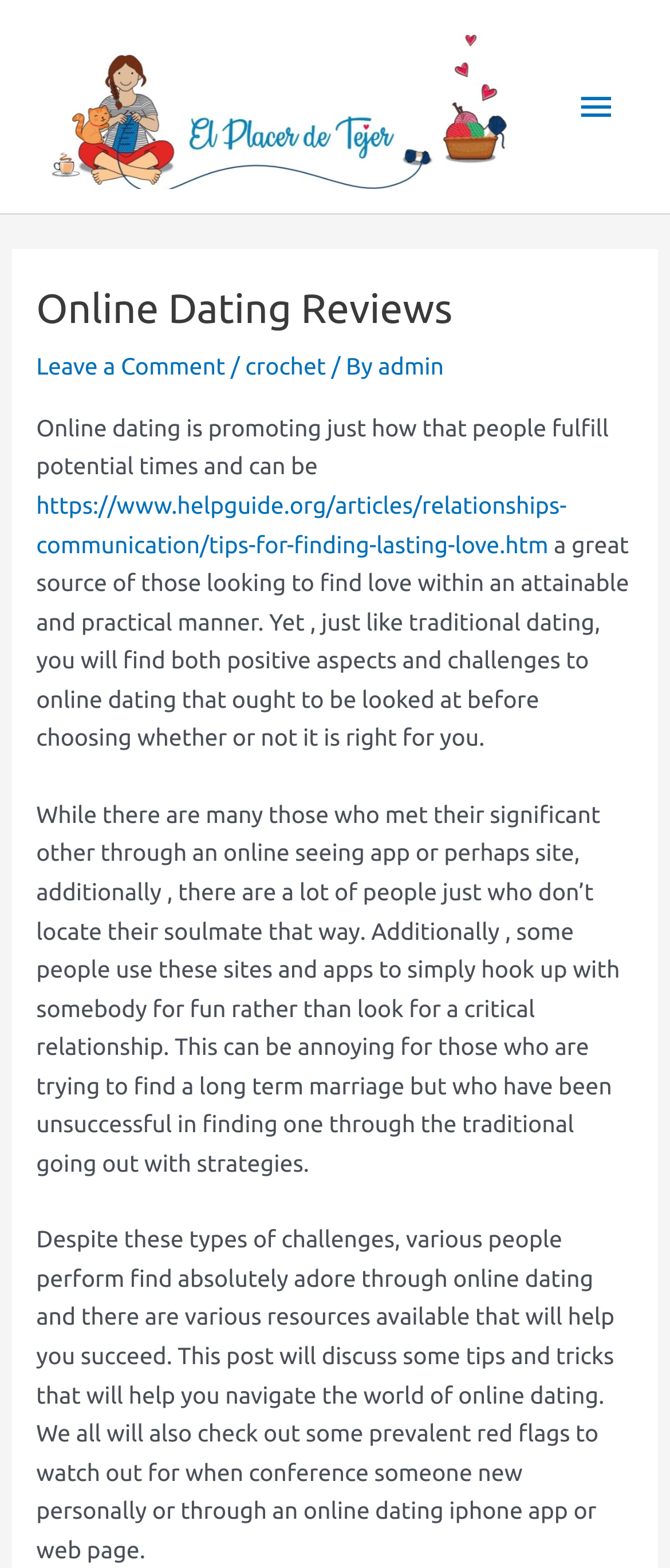What is the tone of the webpage?
Please answer the question as detailed as possible.

The tone of the webpage is informative, as it provides tips and tricks for navigating online dating and discusses the pros and cons of online dating in a neutral and objective manner.